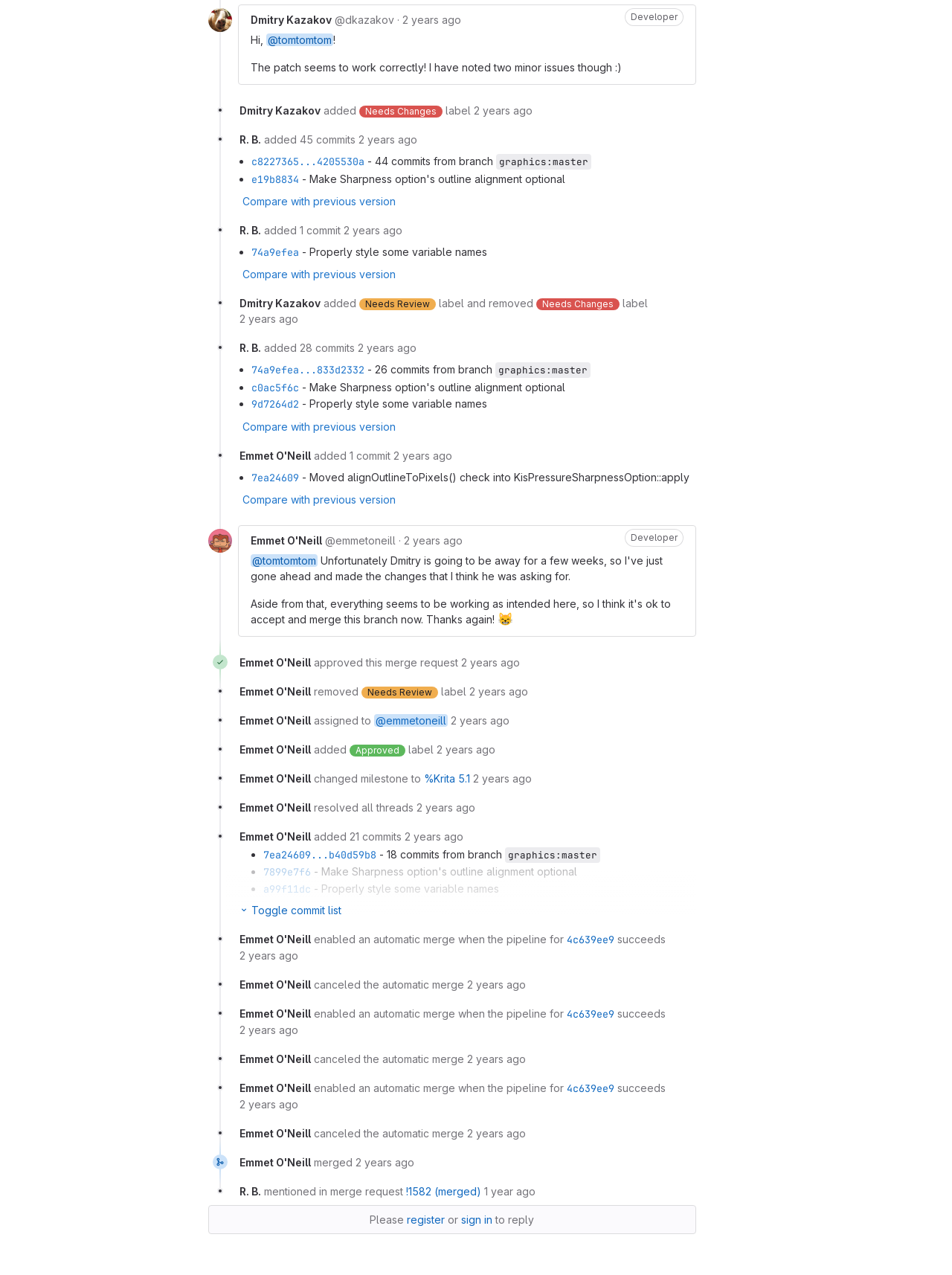What is the username of the user who added 45 commits?
Answer the question with a thorough and detailed explanation.

I found the link with the text 'R. B.' and then looked for the nearby text 'added 45 commits' to determine the username.